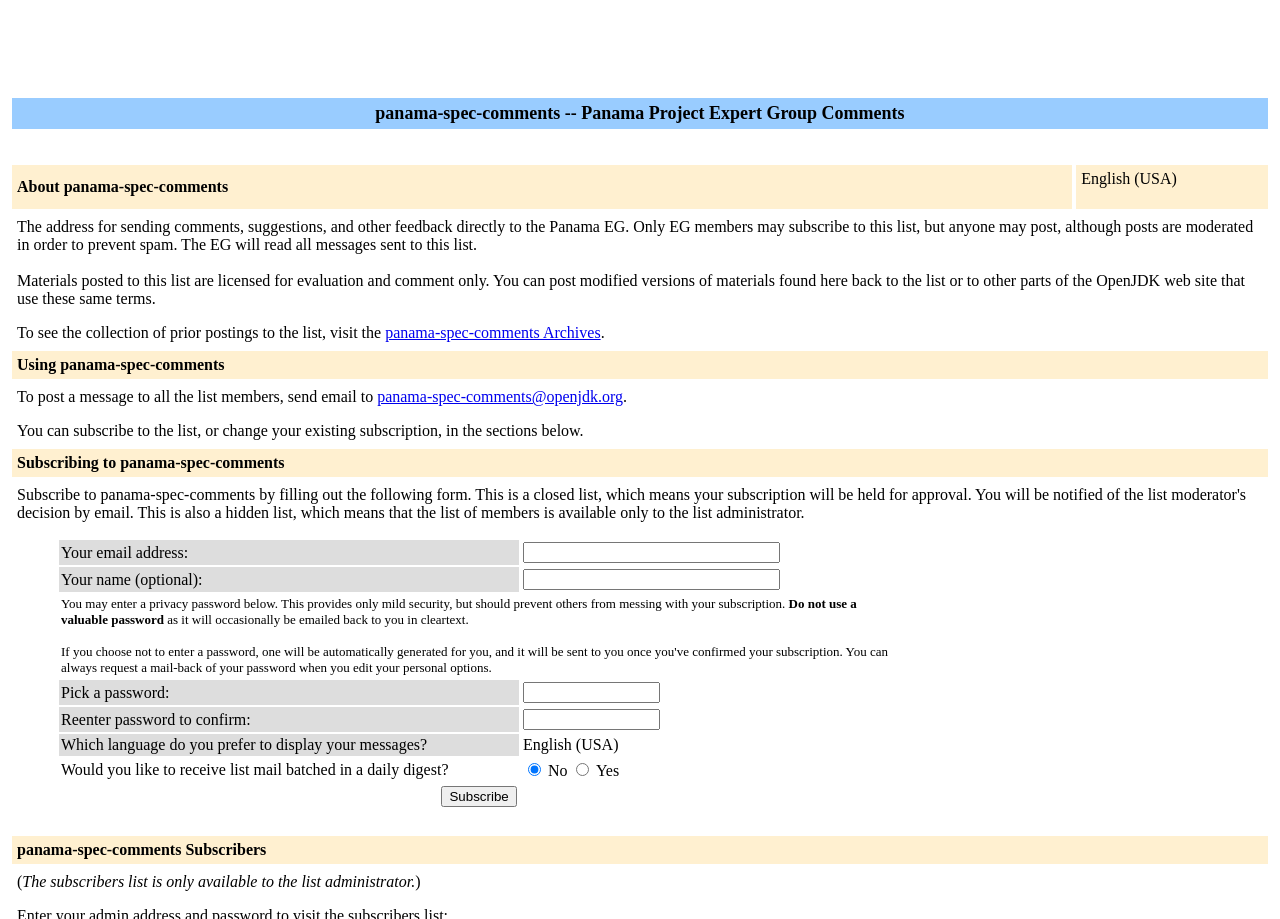Show the bounding box coordinates of the region that should be clicked to follow the instruction: "Enter your email address."

[0.409, 0.59, 0.609, 0.613]